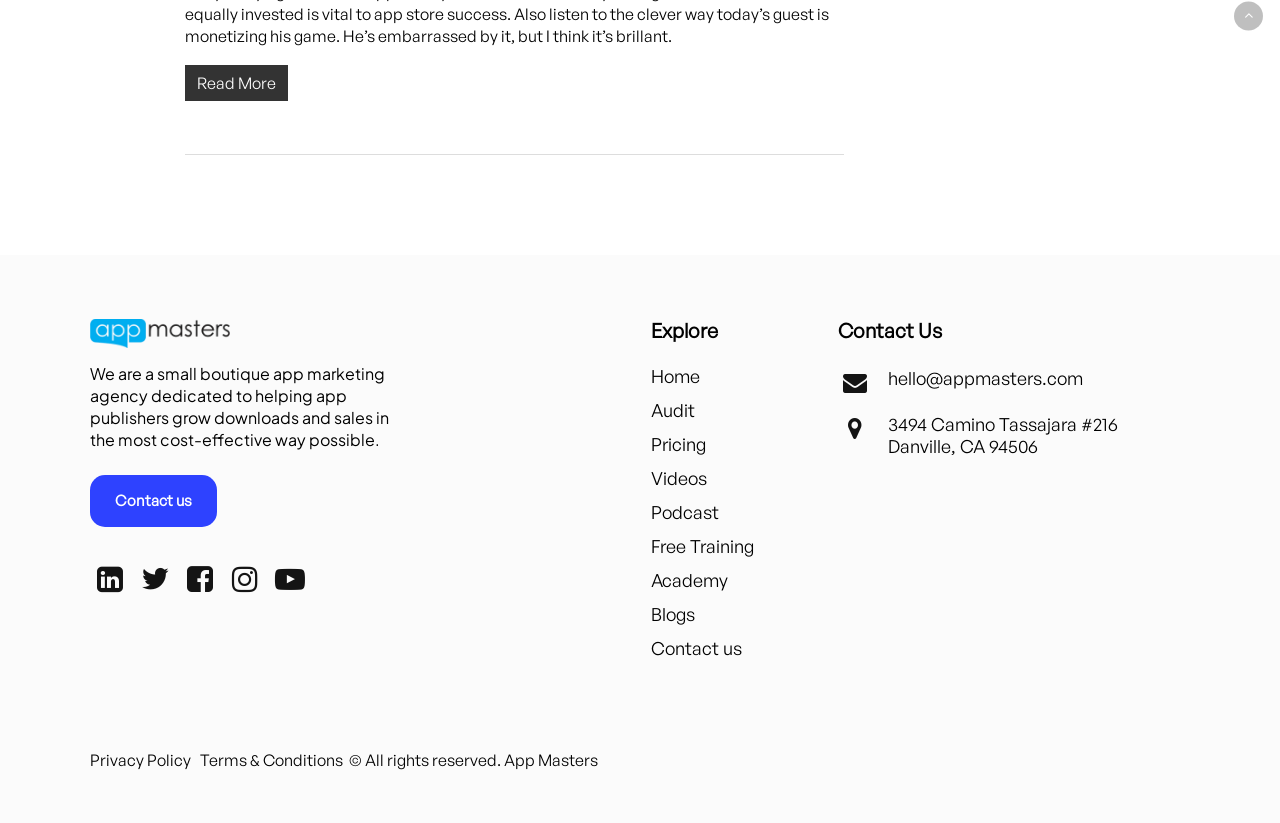Please identify the bounding box coordinates of the element's region that should be clicked to execute the following instruction: "Explore the home page". The bounding box coordinates must be four float numbers between 0 and 1, i.e., [left, top, right, bottom].

[0.509, 0.443, 0.547, 0.47]